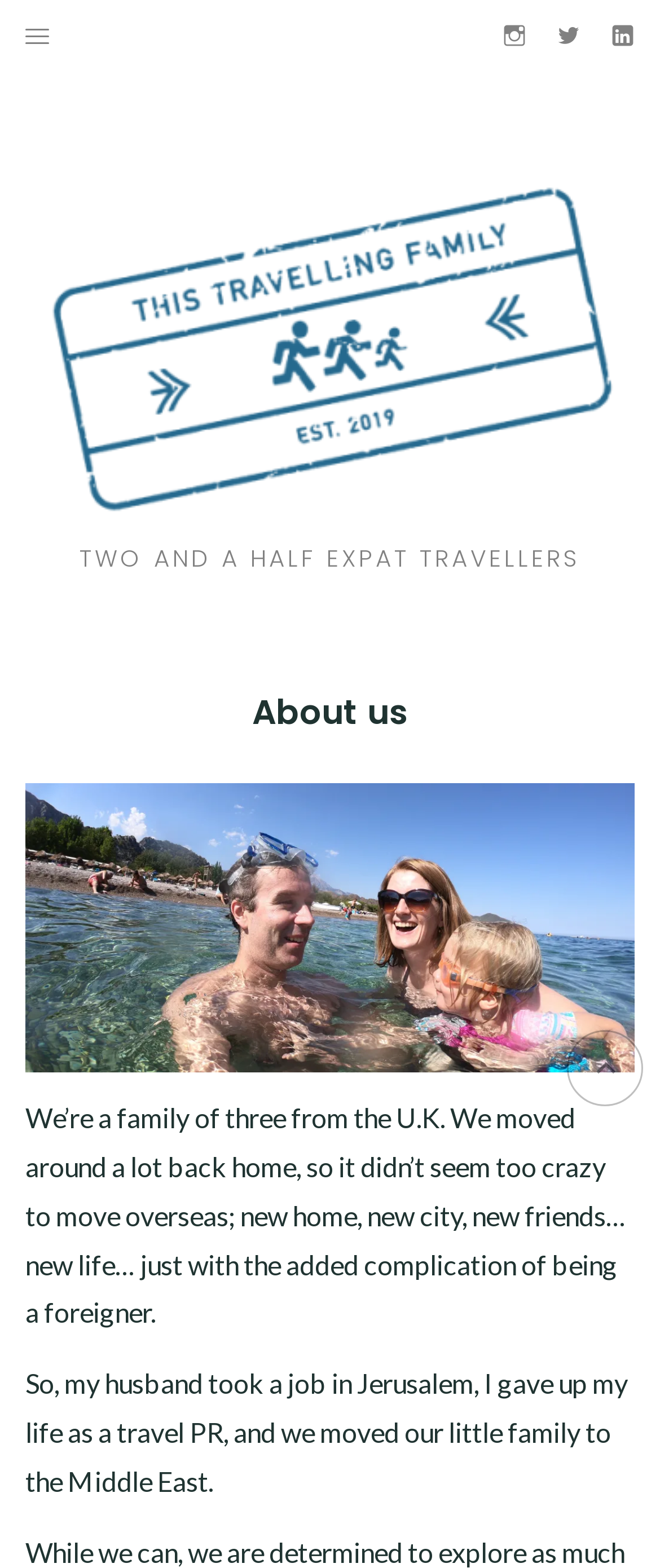Generate a thorough caption detailing the webpage content.

This webpage is about a family of three from the UK who have moved overseas to Jerusalem. At the top left corner, there is a small button. Next to it, on the top right corner, there is a navigation menu for social links, including Instagram, Twitter, and LinkedIn. 

Below the social links menu, there is a large link to "This Travelling Family" with an accompanying image. The image takes up most of the width of the page. 

Underneath the image, there is a heading that reads "About us" in large font. Below the heading, there is a large image that spans almost the entire width of the page. 

The main content of the page is a two-paragraph text that describes the family's experience of moving overseas. The first paragraph explains how they moved around a lot in the UK and decided to take the leap to move abroad. The second paragraph describes how the husband took a job in Jerusalem, and the family made the move to the Middle East.

On the left side of the page, there is a complementary section that contains a menu with links to different parts of the website, including "HOME", "ABOUT US", "OUR TRIPS", "JERUSALEM LIFE", "TRAVEL COPYWRITER", and "CONTACT ME". Below the menu, there is another social links menu with the same links as the one at the top right corner. 

At the bottom right corner of the page, there is a small link with an icon.